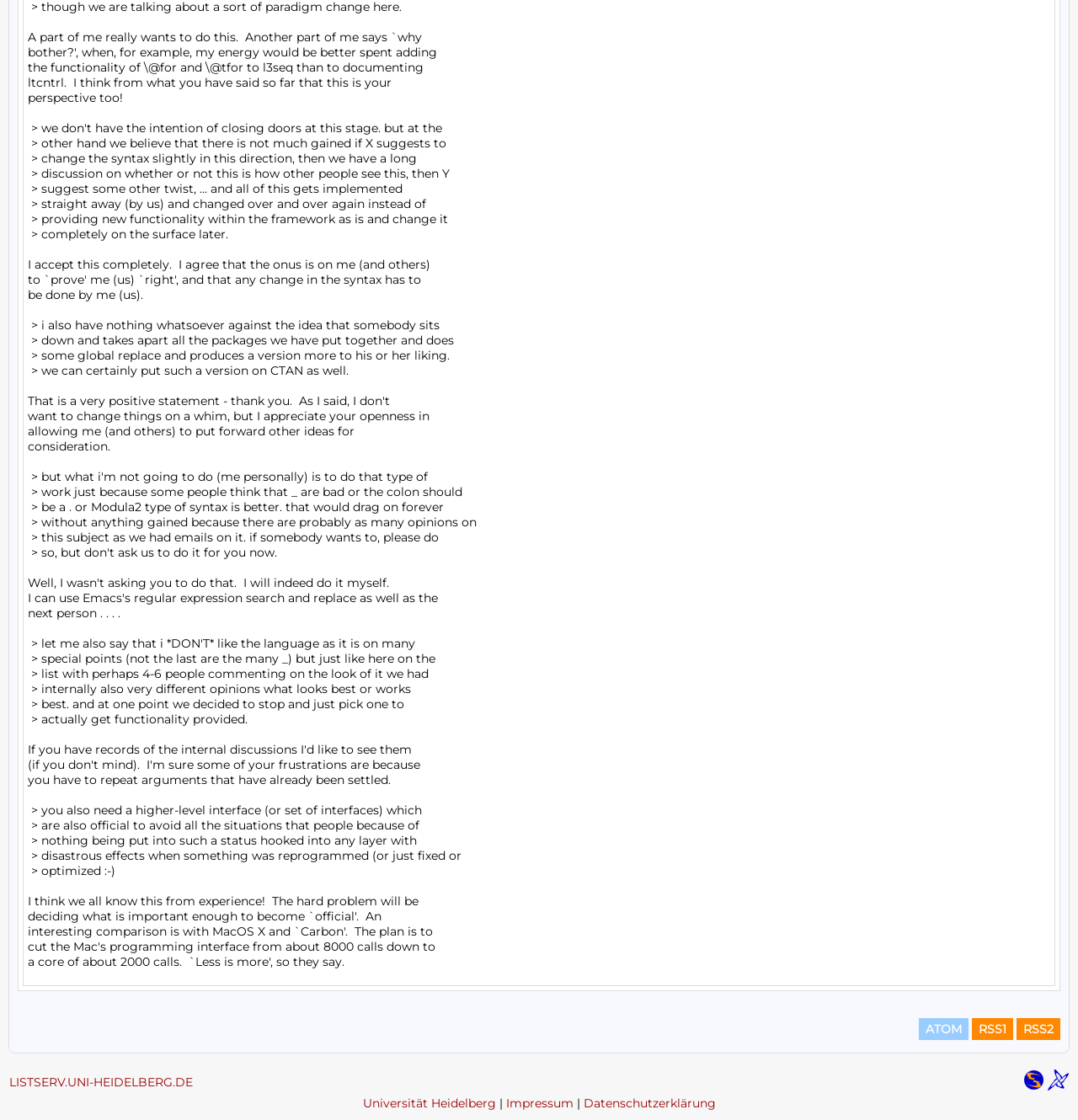Use a single word or phrase to answer the question: What is the name of the email list search engine?

CataList